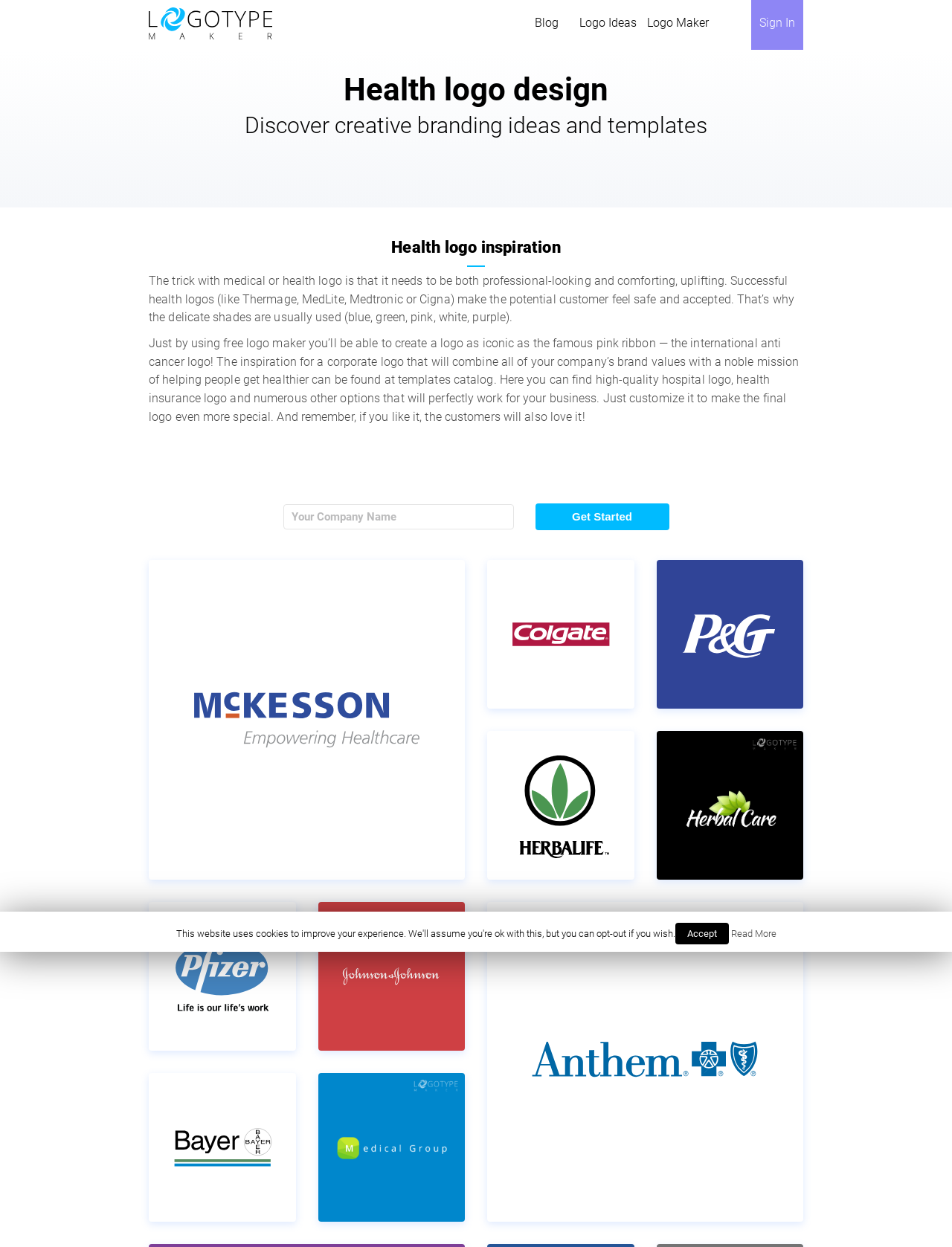Describe all the key features of the webpage in detail.

The webpage is about health logo ideas and design inspiration. At the top, there are five links: "Blog", "Logo Ideas", "Logo Maker", and "Sign In", aligned horizontally. Below these links, there are three headings: "Health logo design", "Discover creative branding ideas and templates", and "Health logo inspiration", stacked vertically.

The main content of the page is a series of paragraphs discussing the importance of health logos, how they should make customers feel safe and accepted, and the use of delicate shades such as blue, green, and pink. The text also mentions famous health logos, such as Thermage and Medtronic, and how they evoke a sense of comfort and professionalism.

To the right of the main text, there is an image, likely a health logo example. Below the image, there is a textbox labeled "Your Company Name" and a "Get Started" button, suggesting a logo creation tool.

At the bottom of the page, there are two links: "Accept" and "Read More", and an iframe, possibly containing additional content or a widget.